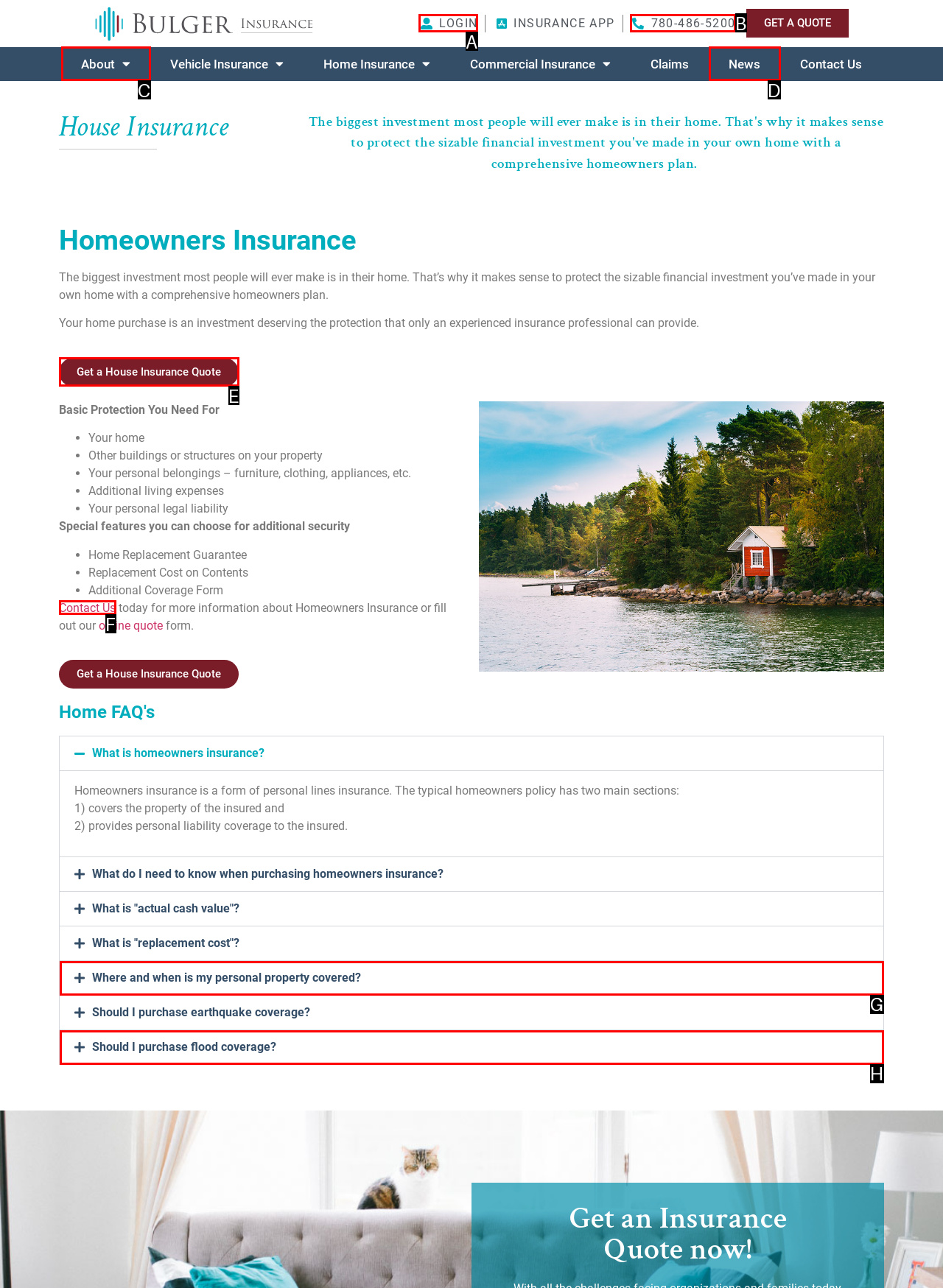Identify the option that corresponds to the given description: News. Reply with the letter of the chosen option directly.

D